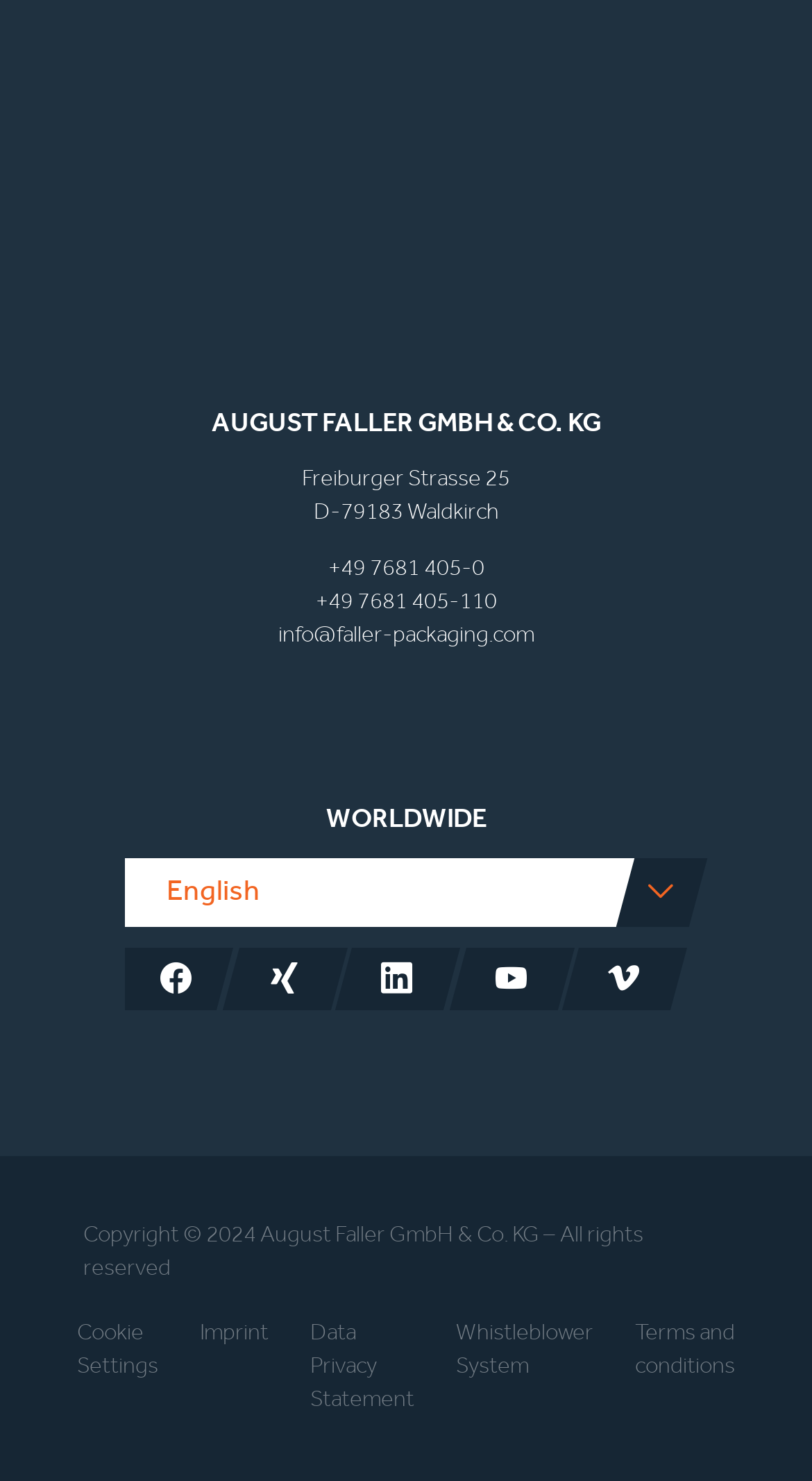Predict the bounding box coordinates of the area that should be clicked to accomplish the following instruction: "Click the search button". The bounding box coordinates should consist of four float numbers between 0 and 1, i.e., [left, top, right, bottom].

[0.551, 0.029, 0.714, 0.075]